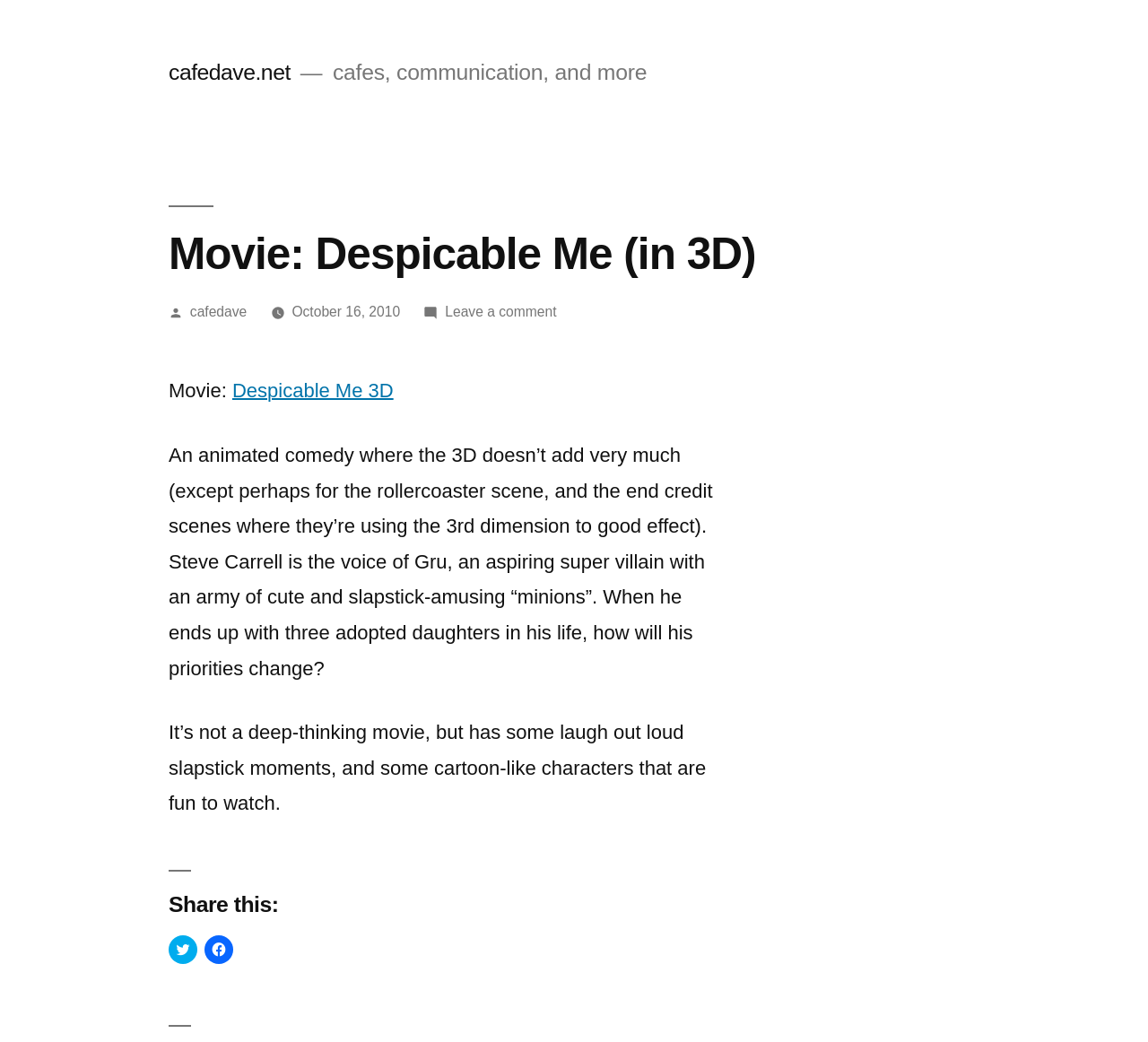Convey a detailed summary of the webpage, mentioning all key elements.

The webpage is about a movie review of "Despicable Me 3D". At the top left, there is a link to the website "cafedave.net" and a tagline "cafes, communication, and more" next to it. Below this, there is a header section with the title "Movie: Despicable Me (in 3D)" and some metadata, including the author "cafedave" and the date "October 16, 2010". 

To the right of the title, there is a link to leave a comment on the post. Below the header section, there is a link to the movie title "Despicable Me 3D". The main content of the webpage is a review of the movie, which is divided into two paragraphs. The first paragraph describes the movie's plot and its comedic elements, while the second paragraph summarizes the movie's tone and style. 

At the bottom of the page, there is a section labeled "Share this:" with links to share the post on Twitter and Facebook. Overall, the webpage has a simple layout with a focus on the movie review and some basic metadata.